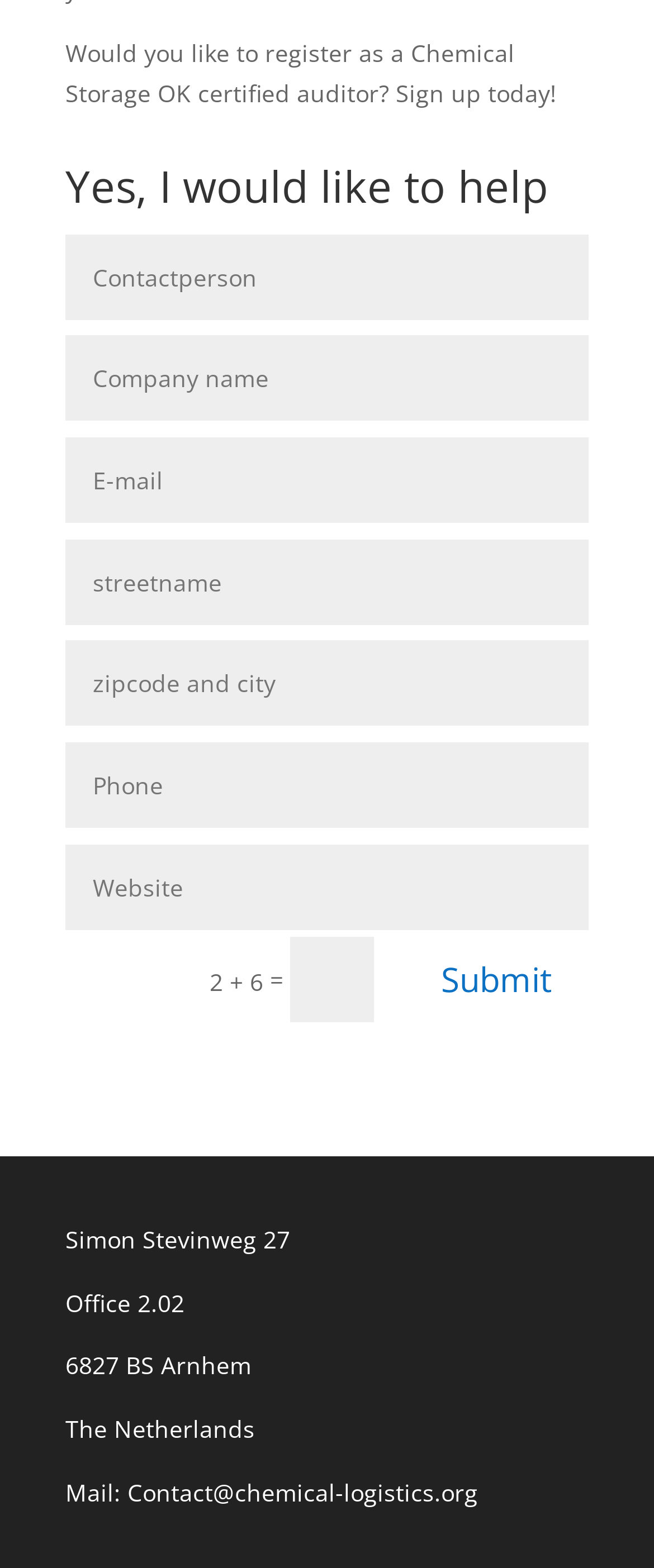Identify the bounding box coordinates of the region that should be clicked to execute the following instruction: "Solve the math problem".

[0.444, 0.598, 0.572, 0.652]